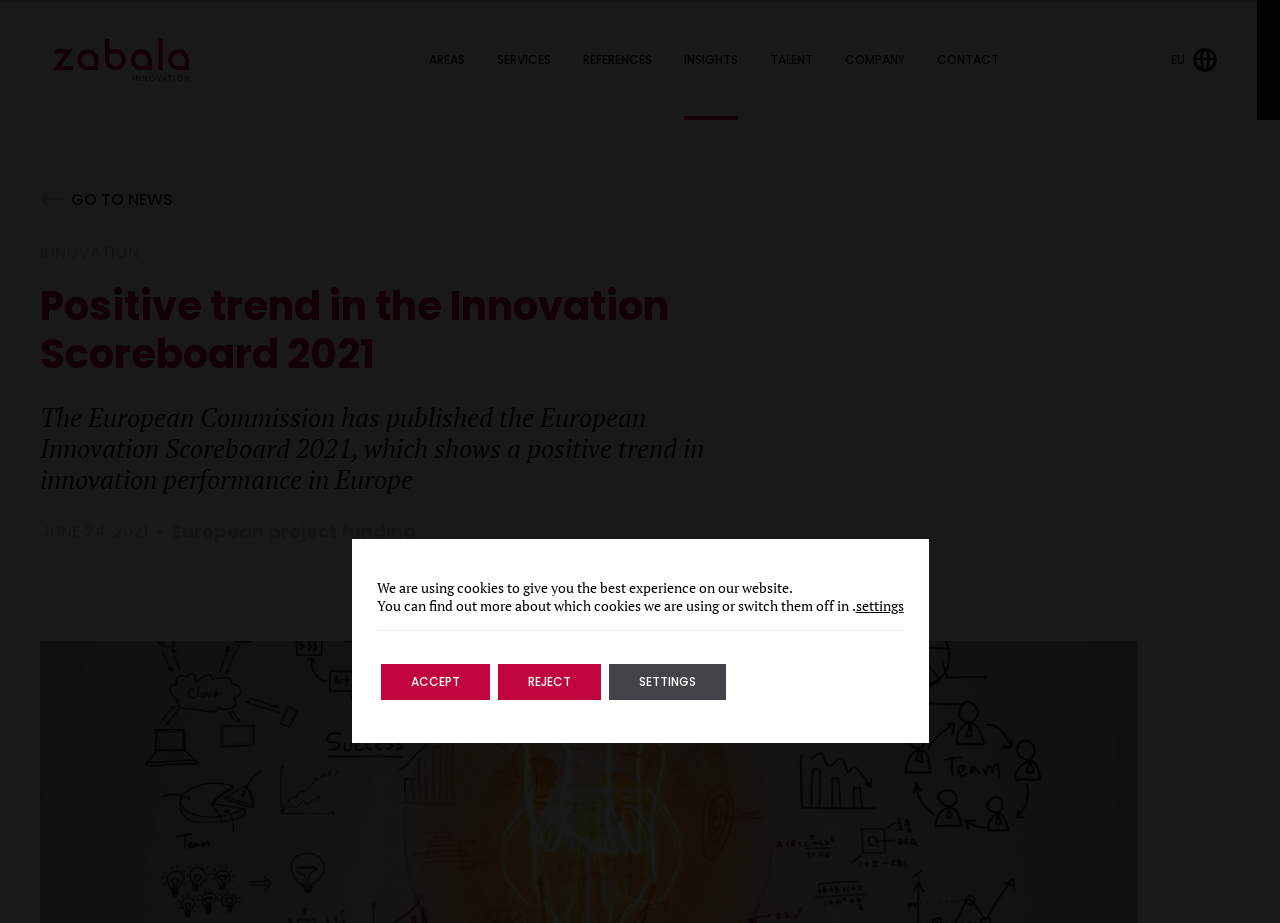Can you specify the bounding box coordinates for the region that should be clicked to fulfill this instruction: "View last added questions".

None